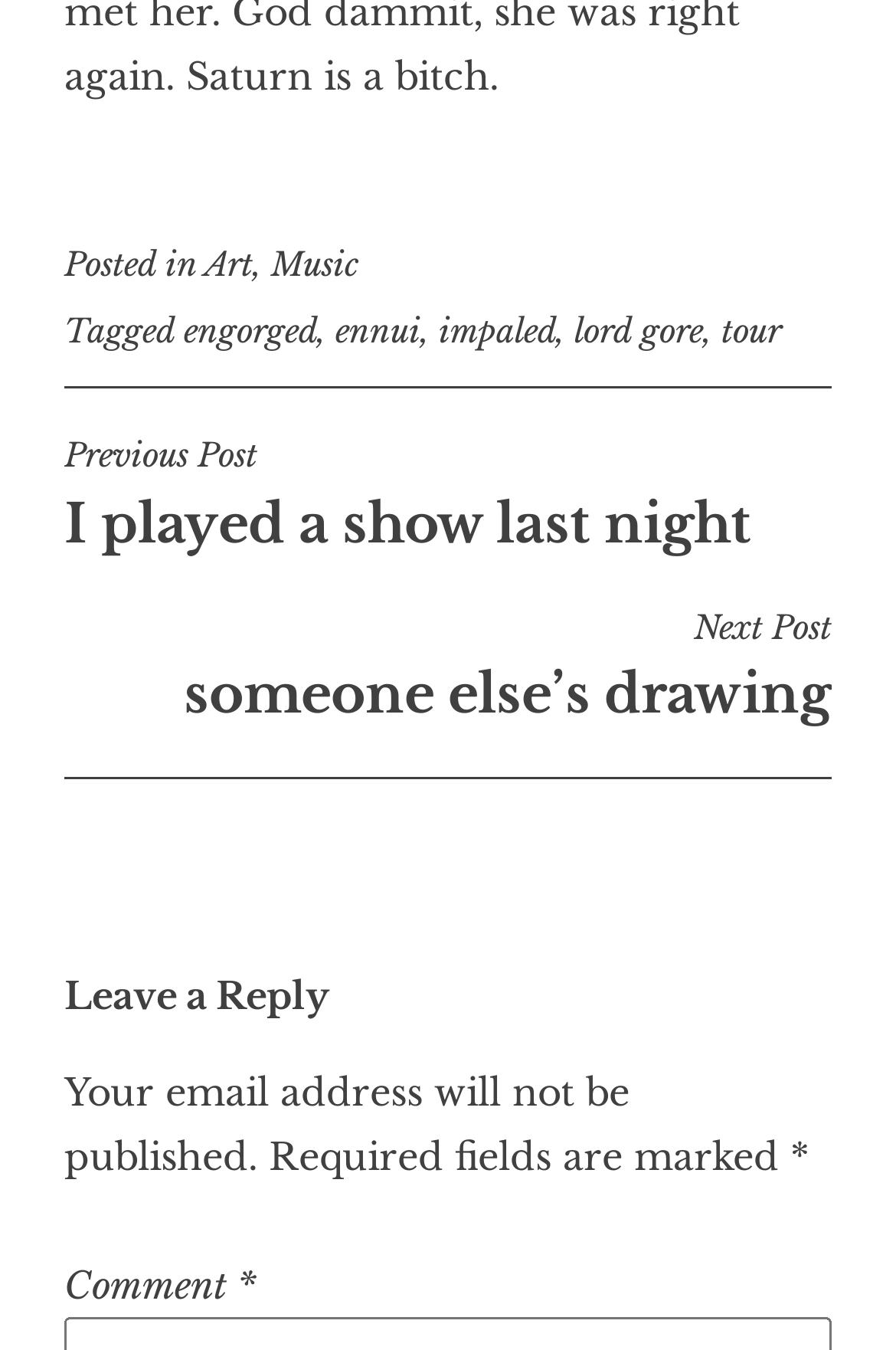Locate the bounding box of the UI element defined by this description: "lord gore". The coordinates should be given as four float numbers between 0 and 1, formatted as [left, top, right, bottom].

[0.641, 0.23, 0.785, 0.26]